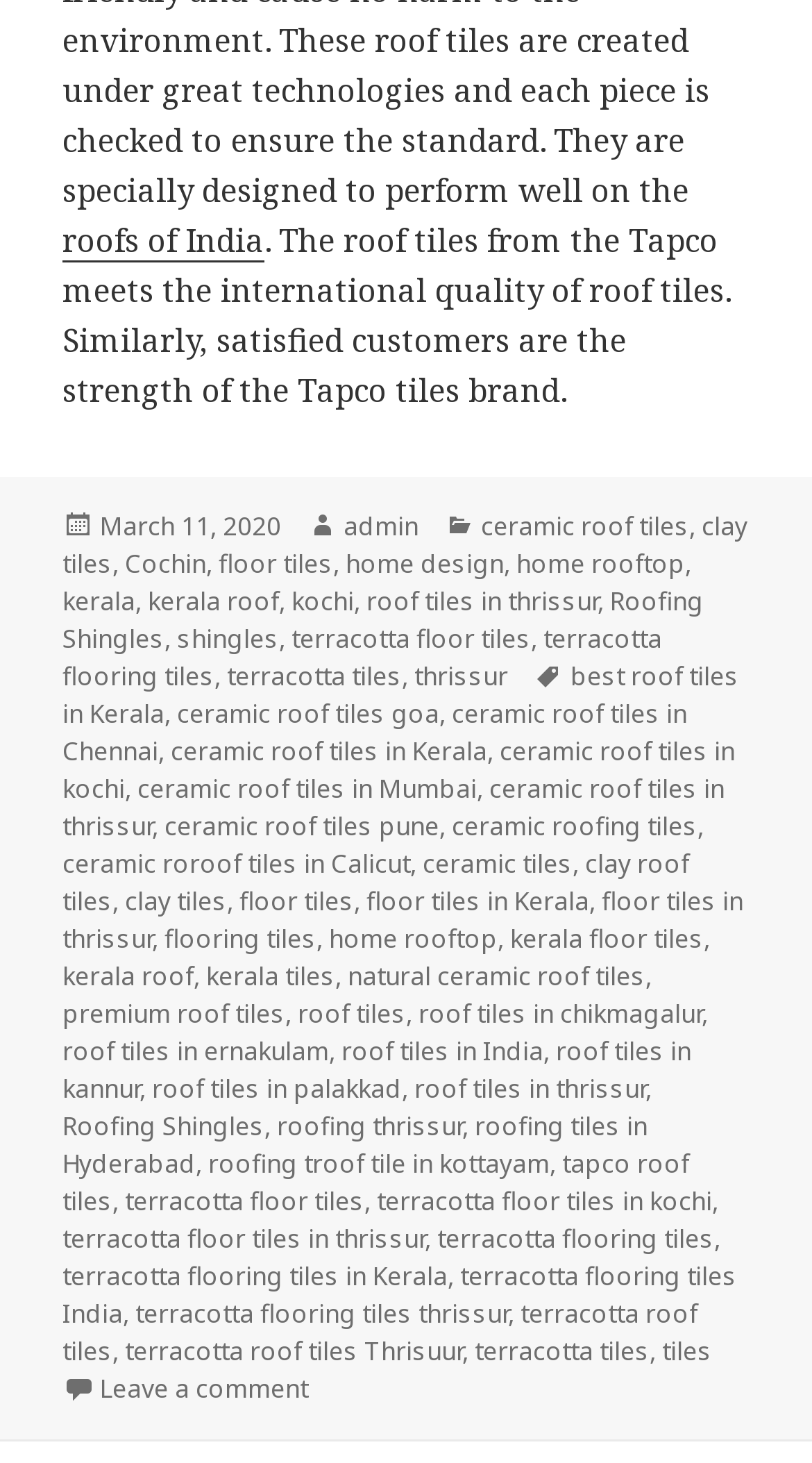Find the bounding box coordinates of the clickable element required to execute the following instruction: "Click on the link 'tapco roof tiles'". Provide the coordinates as four float numbers between 0 and 1, i.e., [left, top, right, bottom].

[0.077, 0.783, 0.849, 0.834]